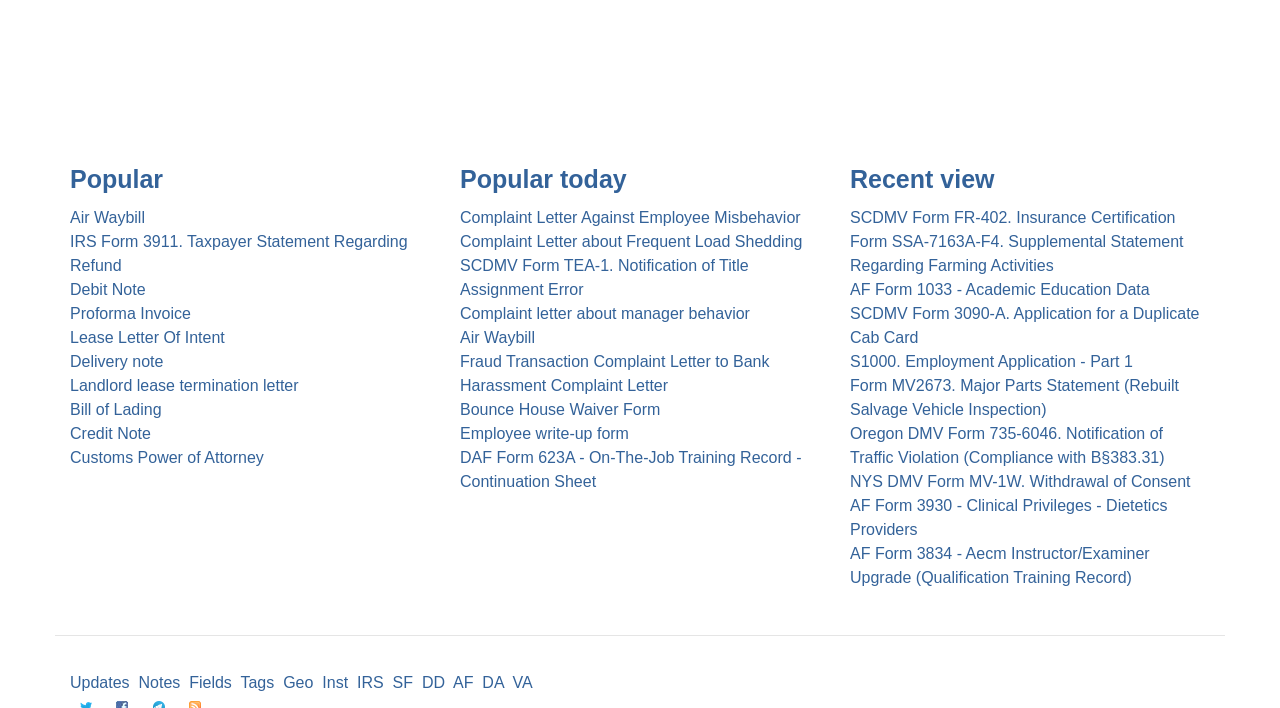Find the bounding box coordinates of the clickable area required to complete the following action: "Select 'IRS'".

[0.279, 0.951, 0.3, 0.975]